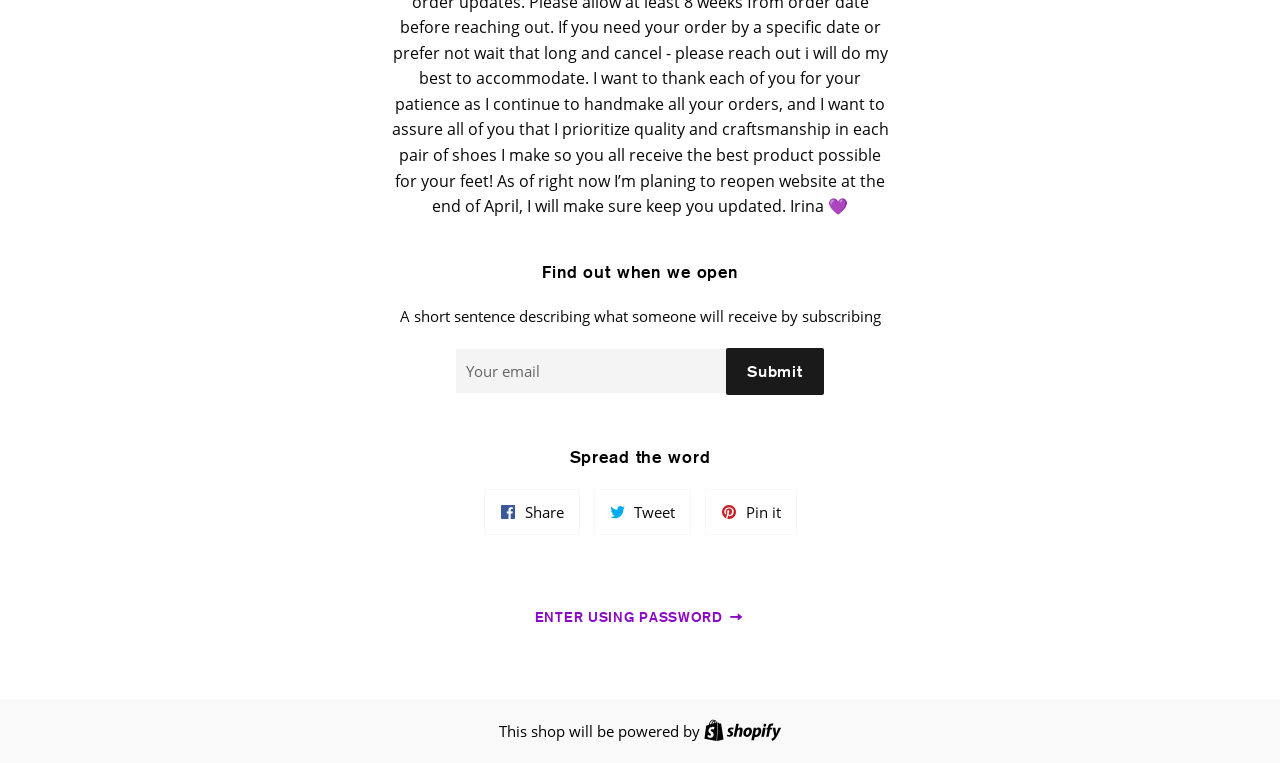Using the given element description, provide the bounding box coordinates (top-left x, top-left y, bottom-right x, bottom-right y) for the corresponding UI element in the screenshot: Tweet Tweet on Twitter

[0.464, 0.641, 0.539, 0.701]